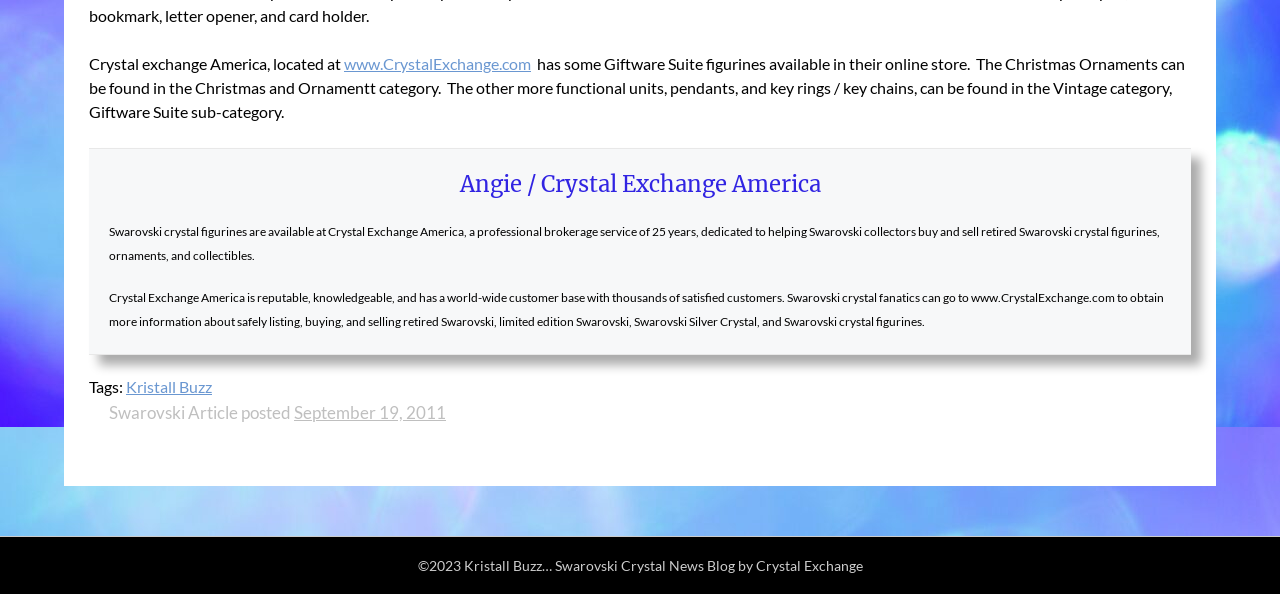What type of figurines are available at Crystal Exchange America?
Using the visual information from the image, give a one-word or short-phrase answer.

Giftware Suite figurines